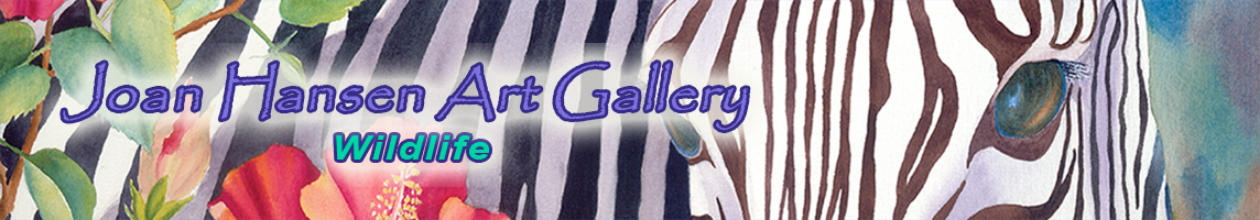Give a complete and detailed account of the image.

This vibrant banner from the Joan Hansen Art Gallery features a captivating blend of artistic elements, showcasing the gallery's focus on wildlife art. The design includes a striking depiction of a zebra's distinctive black and white stripes, elegantly intertwined with lush tropical foliage and colorful flowers, creating a sense of natural harmony. Prominently displayed in playful fonts is the gallery's name, "Joan Hansen Art Gallery," alongside the word "Wildlife," emphasizing the thematic focus. The overall composition not only reflects Joan Hansen's artistic style but also invites viewers to explore the beauty and diversity of wildlife through her art.